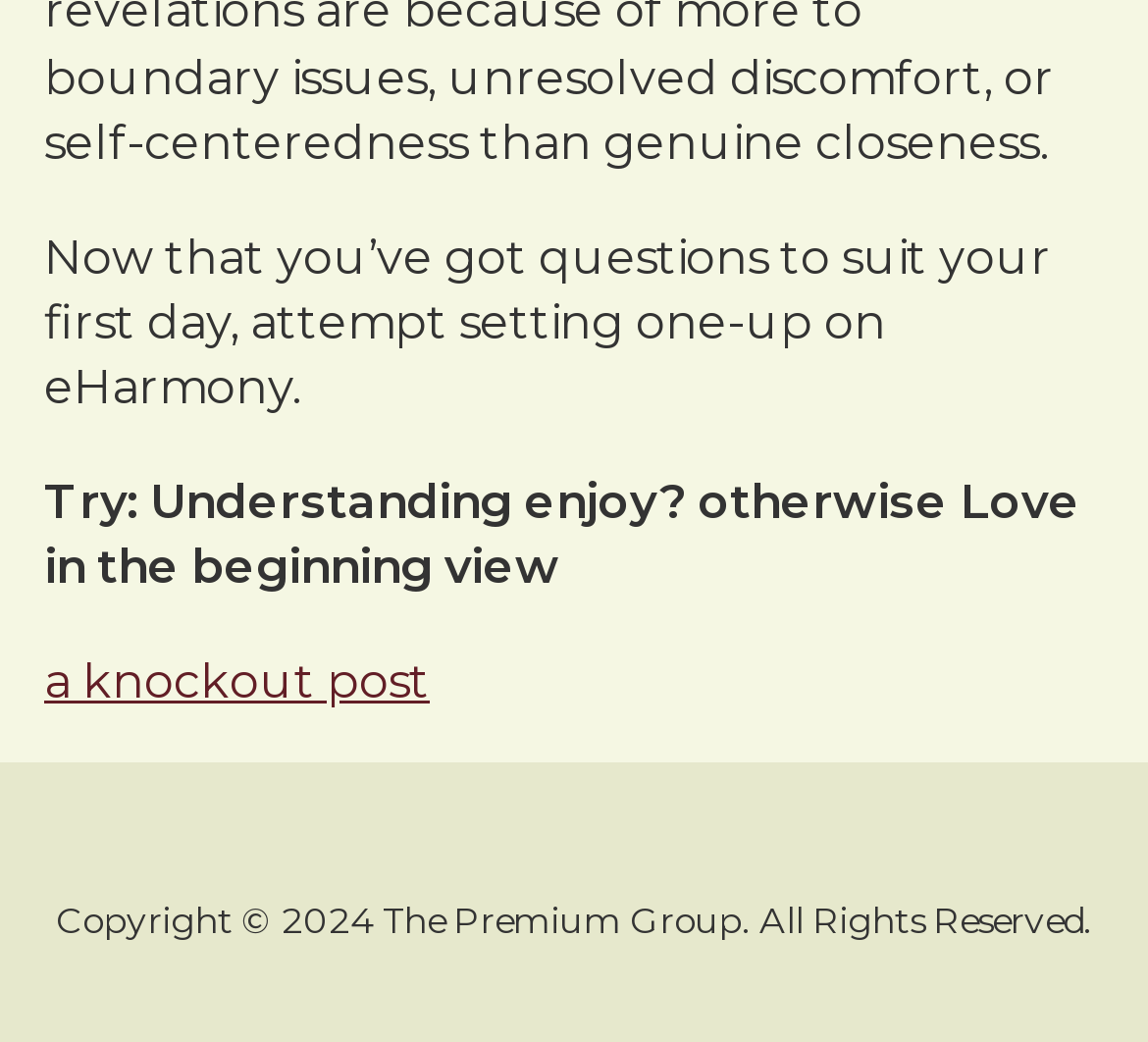Show the bounding box coordinates for the HTML element as described: "a knockout post".

[0.038, 0.626, 0.374, 0.679]